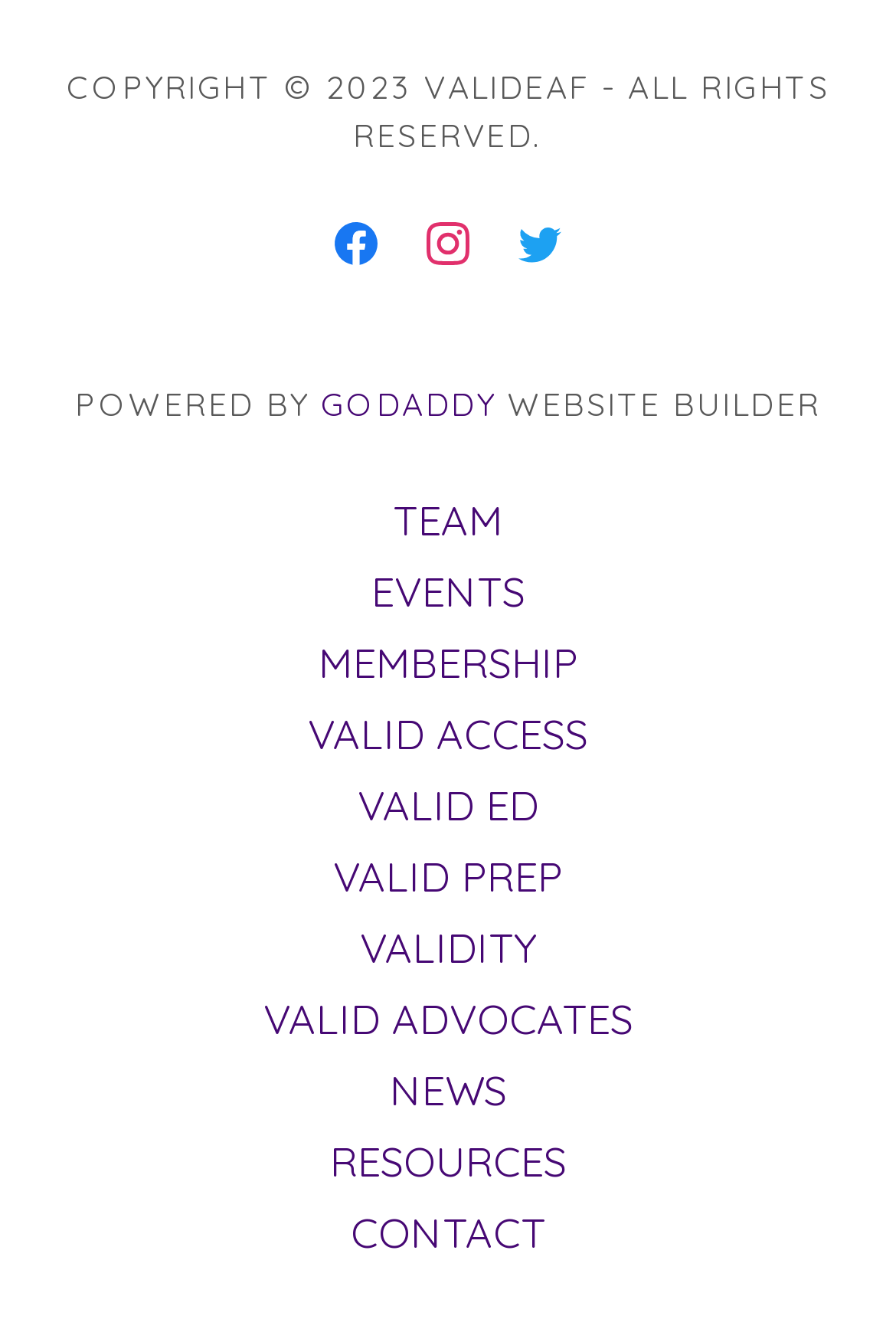Locate the bounding box coordinates of the clickable region to complete the following instruction: "visit Facebook page."

[0.346, 0.147, 0.449, 0.215]